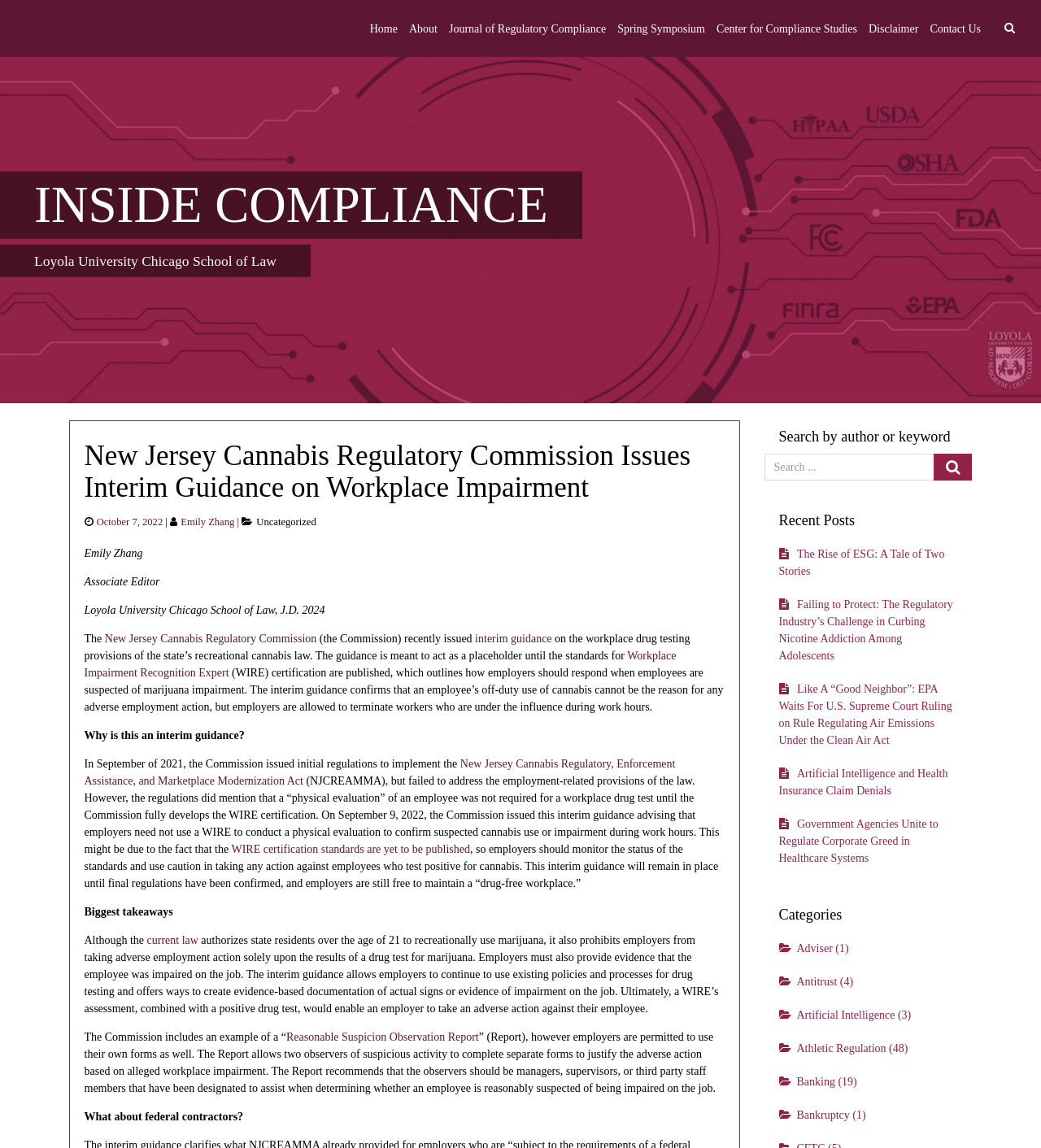Show the bounding box coordinates of the region that should be clicked to follow the instruction: "Search for a keyword."

[0.734, 0.395, 0.898, 0.419]